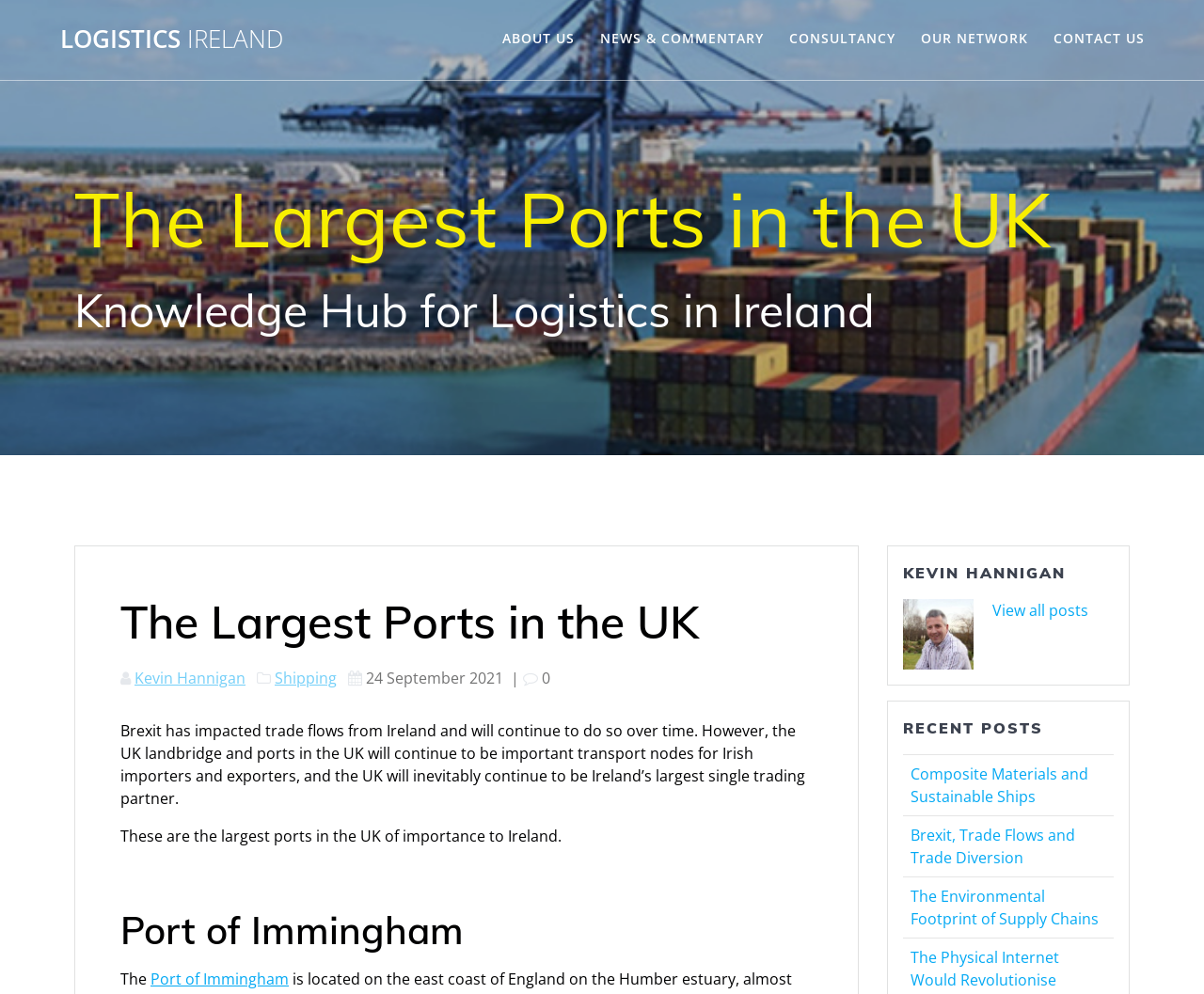Please identify the bounding box coordinates of the region to click in order to complete the given instruction: "read about consultancy". The coordinates should be four float numbers between 0 and 1, i.e., [left, top, right, bottom].

[0.655, 0.028, 0.744, 0.052]